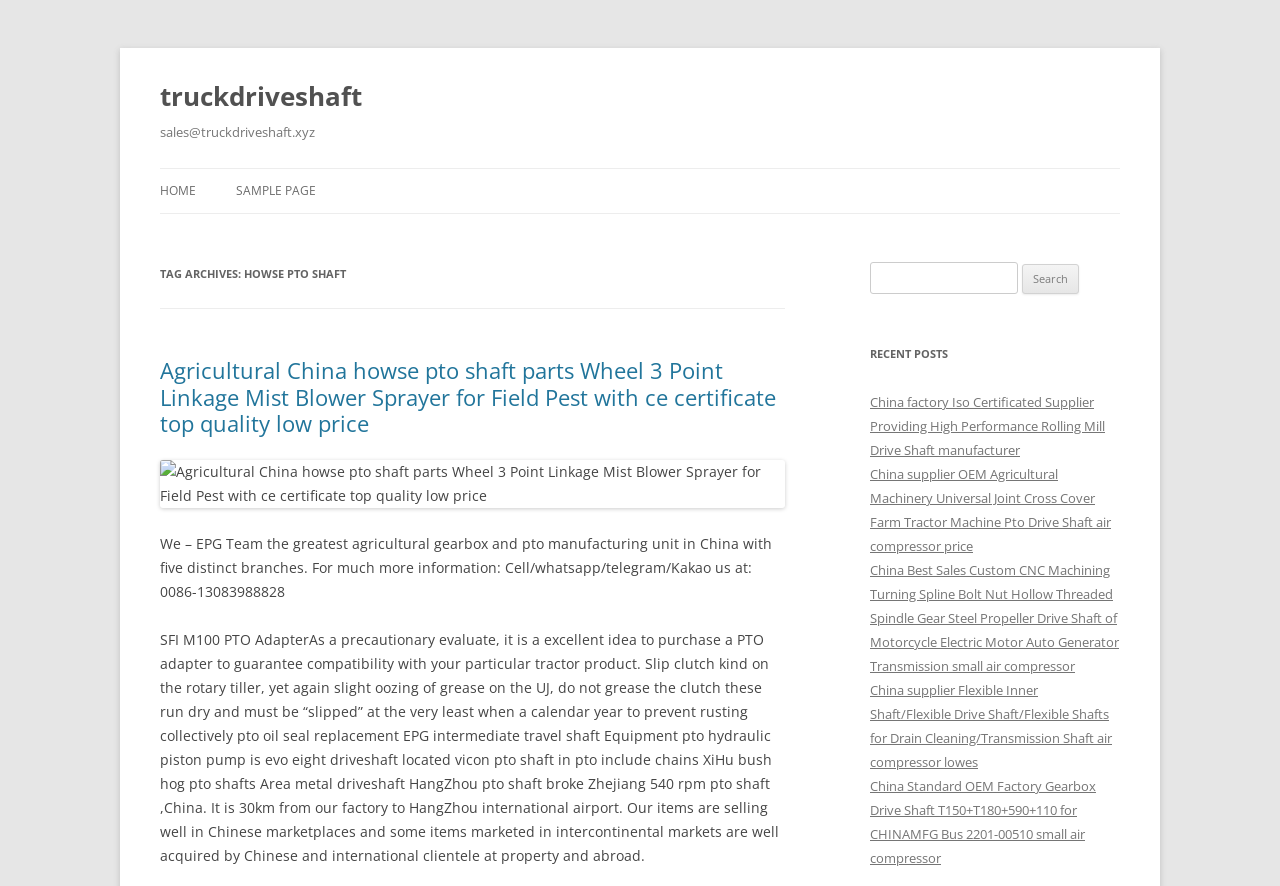How many links are under the 'RECENT POSTS' heading?
Look at the screenshot and give a one-word or phrase answer.

4